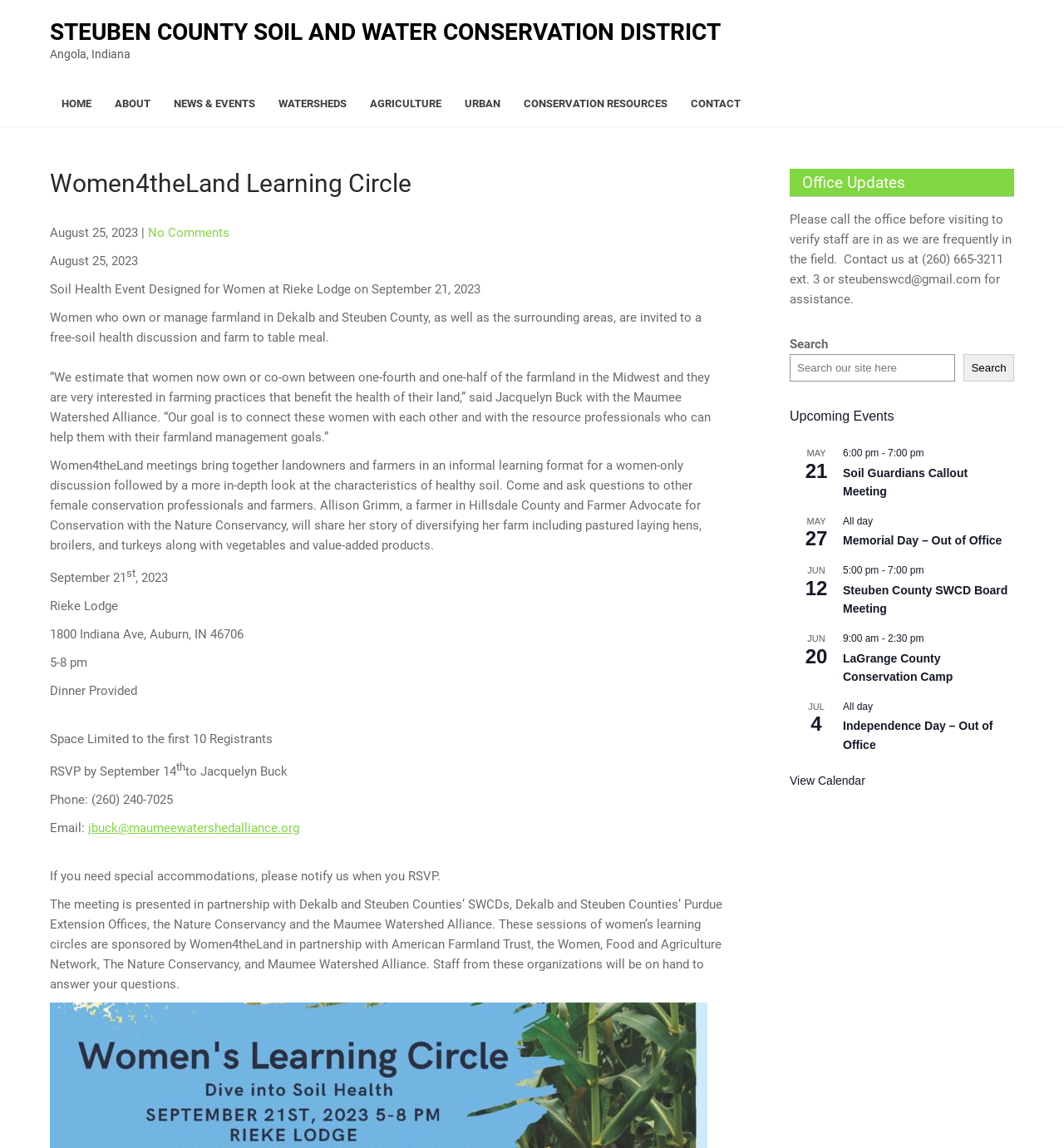What is the date of the Soil Health Event?
Look at the screenshot and provide an in-depth answer.

The event details are mentioned in the webpage, which includes the date of the event, September 21, 2023.